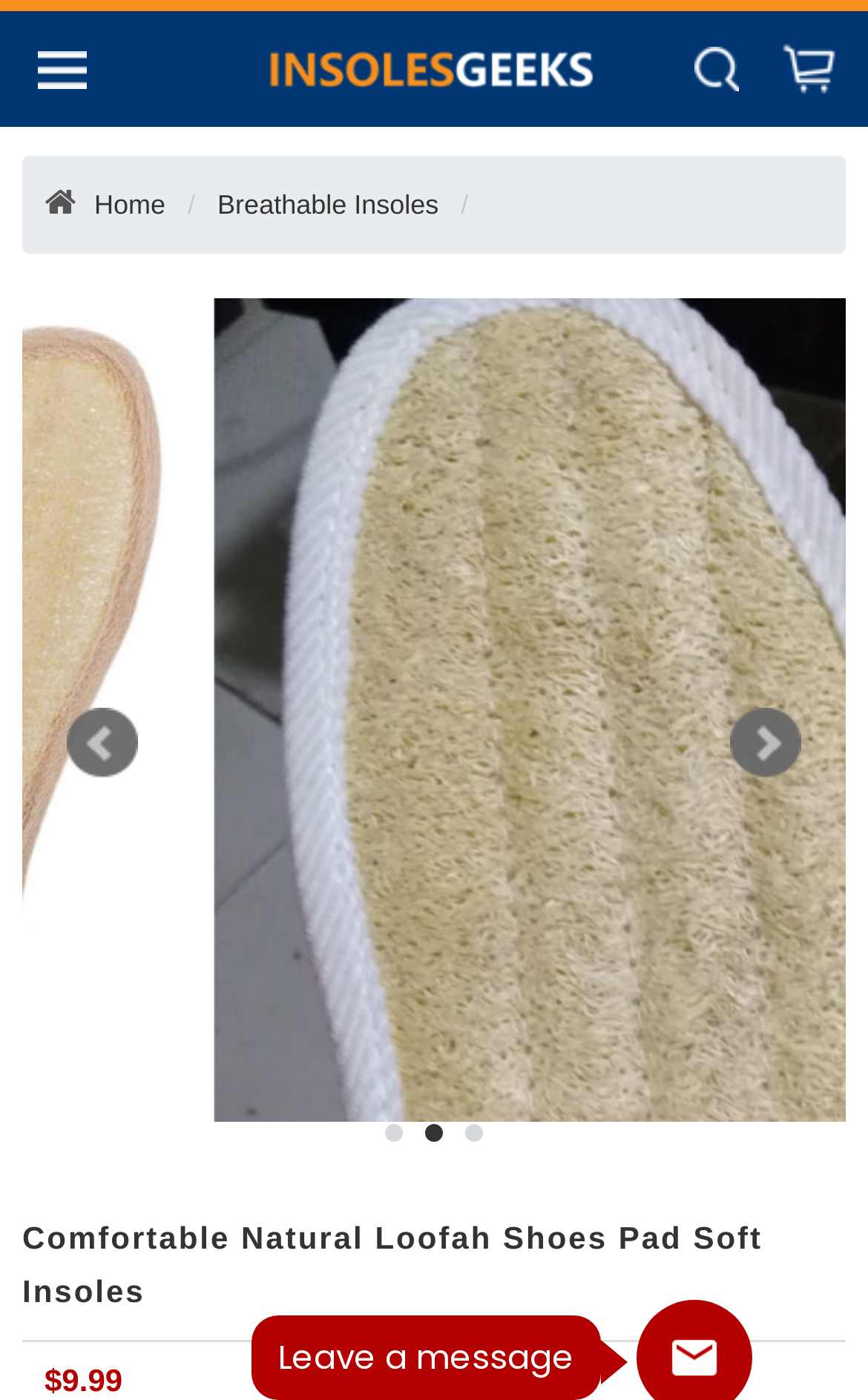Is the product related to shoes?
From the image, provide a succinct answer in one word or a short phrase.

Yes